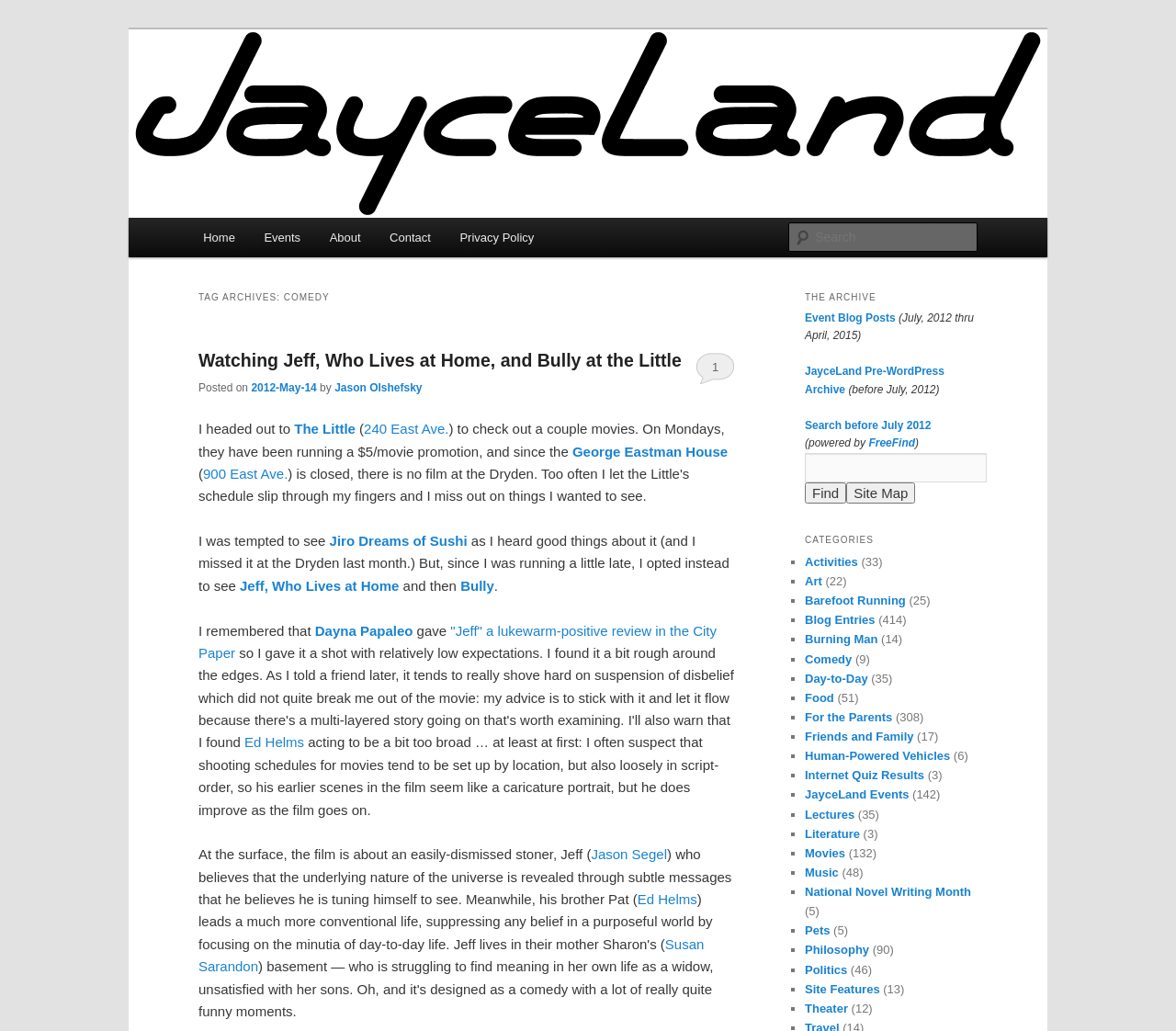What is the name of the movie reviewed in the article?
Look at the screenshot and respond with one word or a short phrase.

Jeff, Who Lives at Home